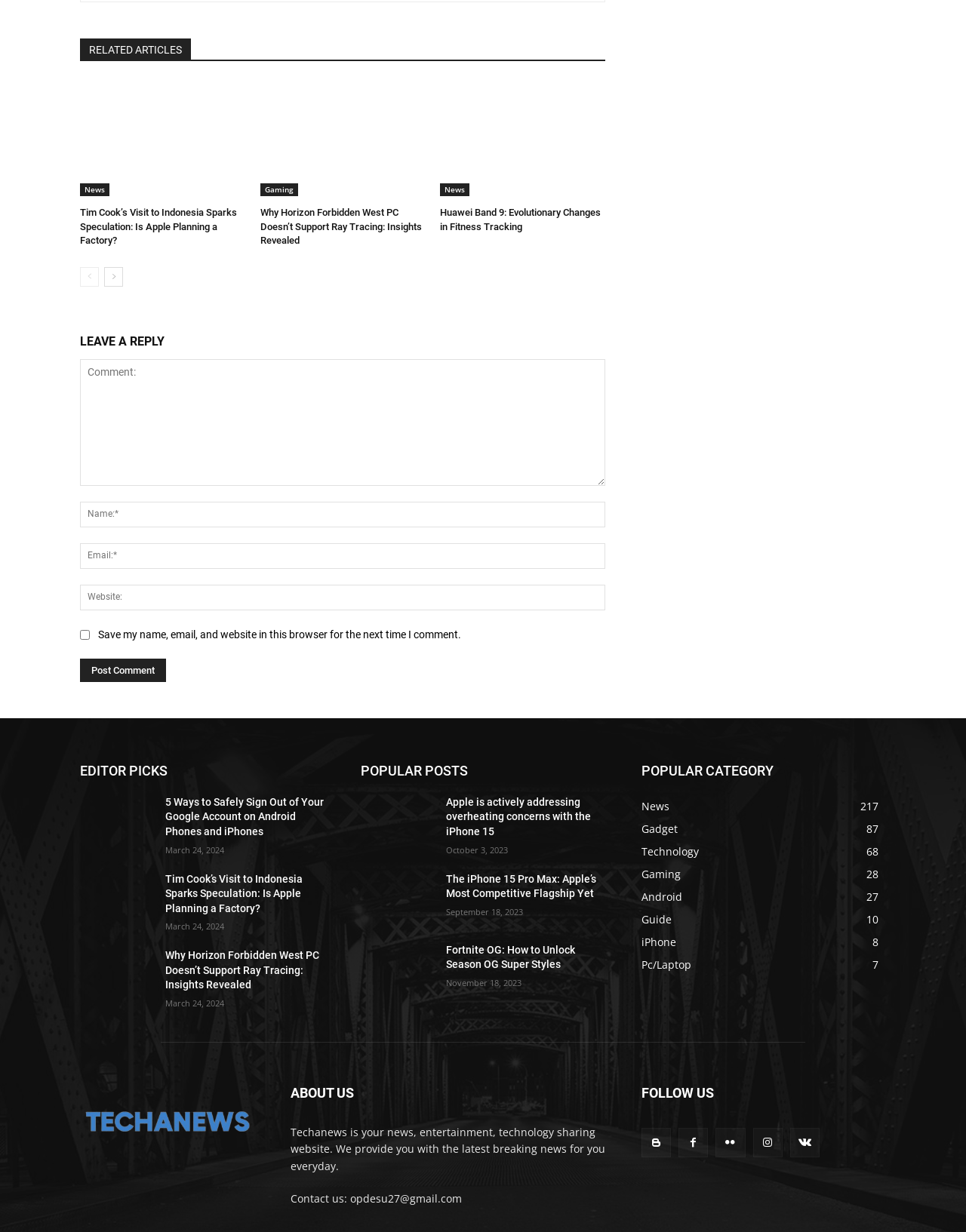Find the bounding box coordinates for the HTML element described in this sentence: "Gadget87". Provide the coordinates as four float numbers between 0 and 1, in the format [left, top, right, bottom].

[0.664, 0.667, 0.702, 0.678]